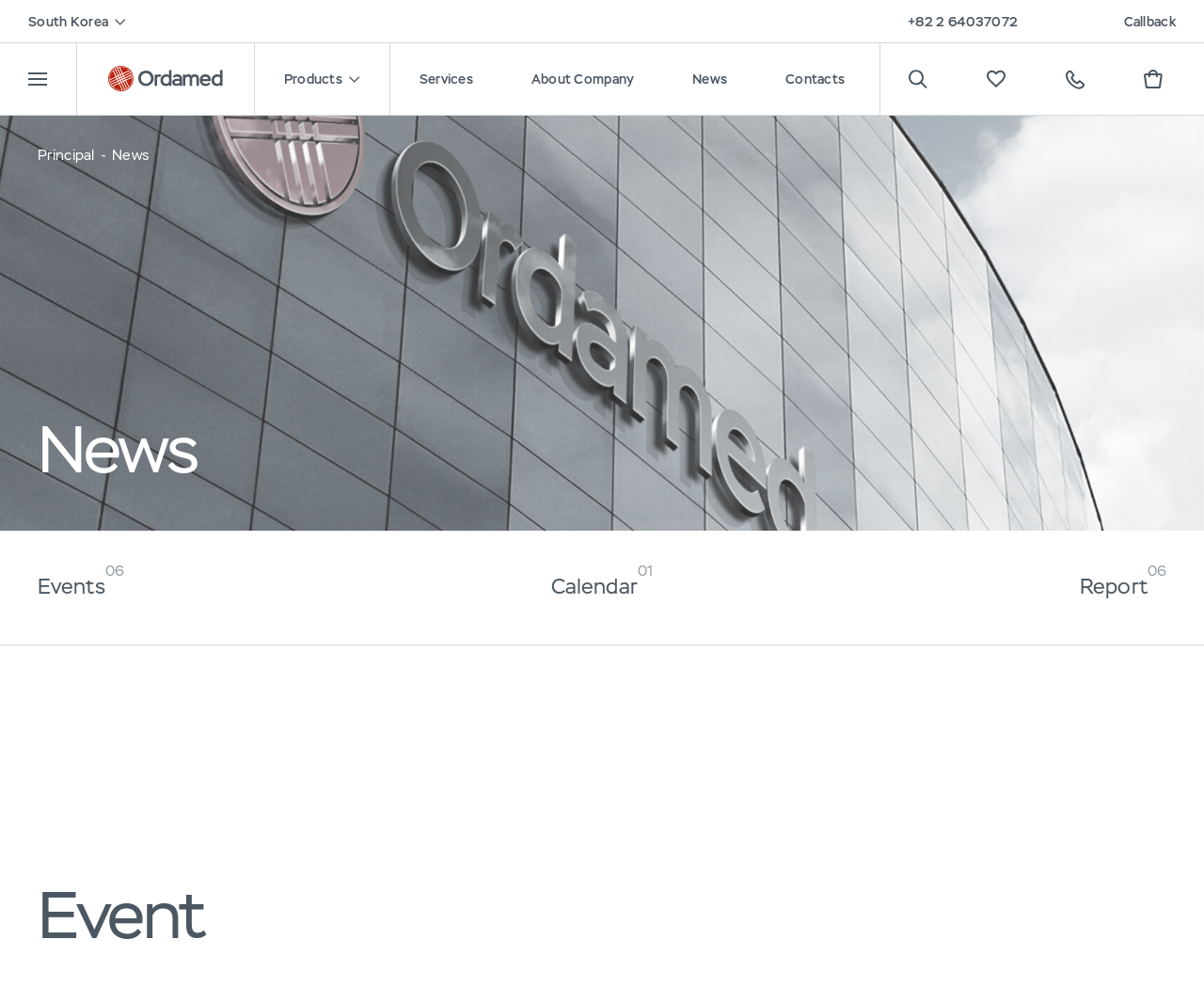Find the bounding box coordinates of the clickable area required to complete the following action: "Check the 'News' section".

[0.575, 0.073, 0.604, 0.087]